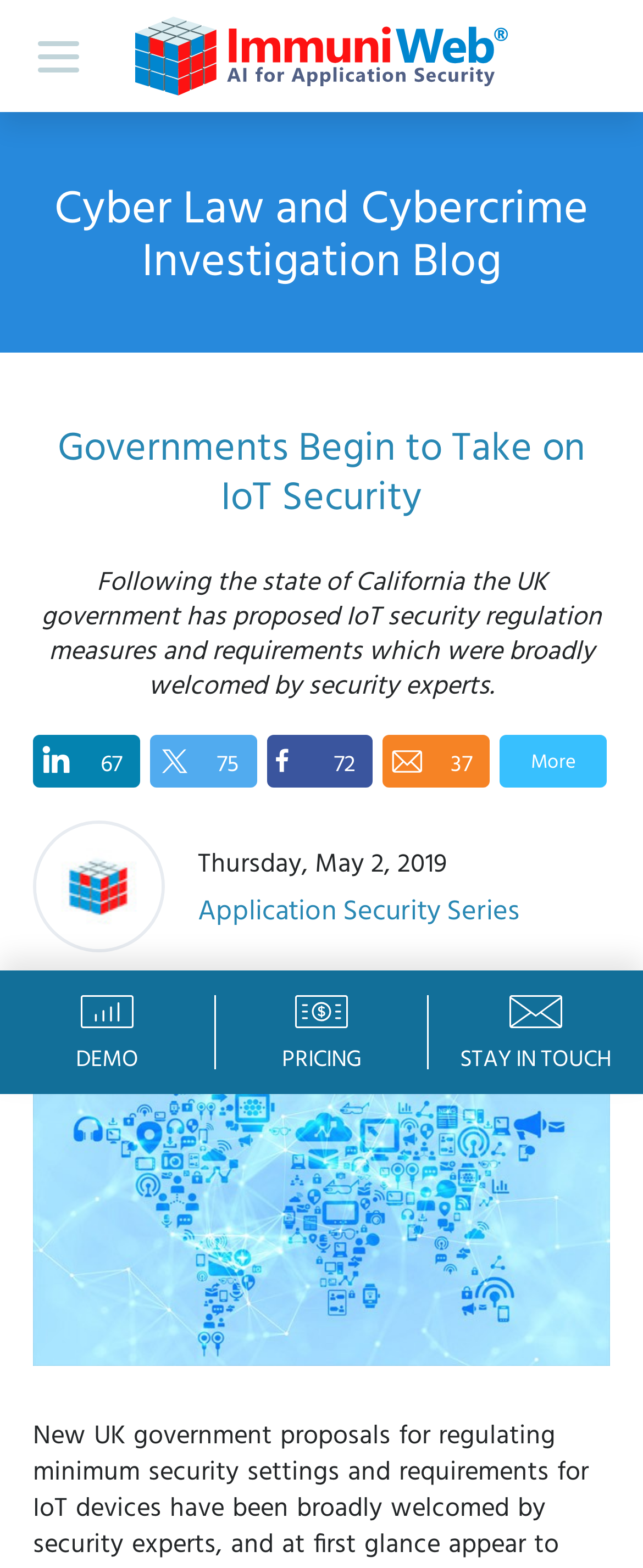Create a detailed narrative describing the layout and content of the webpage.

This webpage is a blog post titled "Governments Begin to Take on IoT Security" from the "Cyber Law and Cybercrime Investigation Blog". At the top, there is a link to "ImmuniWeb - Web and Mobile Application Security" accompanied by an image with the same name. Below this, there is a progress bar and an unchecked checkbox.

The main content of the blog post is divided into sections. The title "Governments Begin to Take on IoT Security" is a heading, followed by a brief summary of the article, which states that the UK government has proposed IoT security regulation measures and requirements, similar to the state of California, and that these measures were broadly welcomed by security experts.

Below the summary, there are five links to related articles, labeled "67", "75", "72", "37", and "More". Further down, there is a link to "Application Security Series" accompanied by an image, and a timestamp indicating that the article was posted on Thursday, May 2, 2019.

The article also displays some metadata, including the read time, which is 2 minutes, and the number of views, which is 8.8 thousand. At the bottom, there is a large image related to the article, and three links to "DEMO", "PRICING", and "STAY IN TOUCH" at the very bottom of the page.